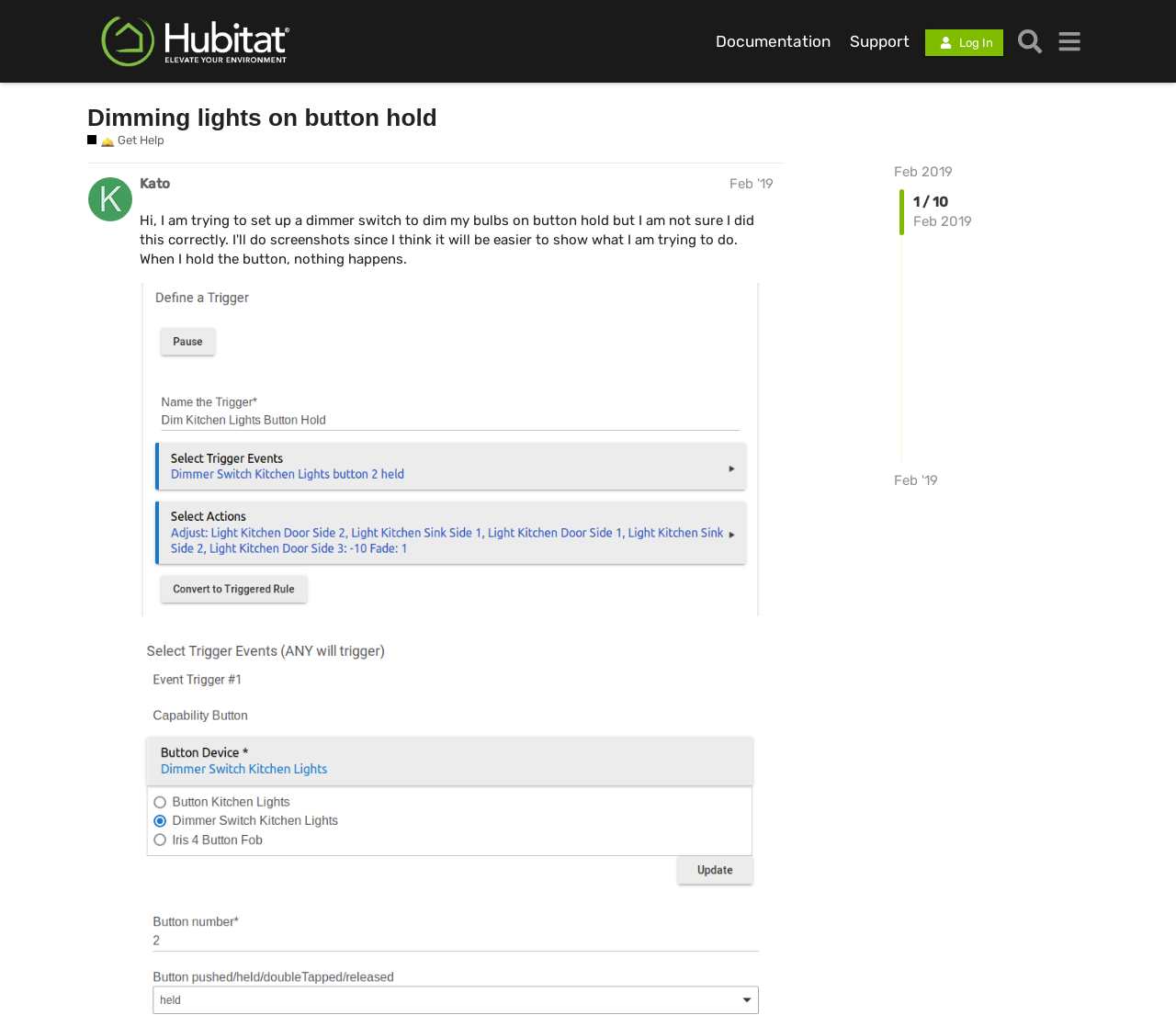Please find the bounding box for the UI component described as follows: "Dimming lights on button hold".

[0.074, 0.102, 0.372, 0.129]